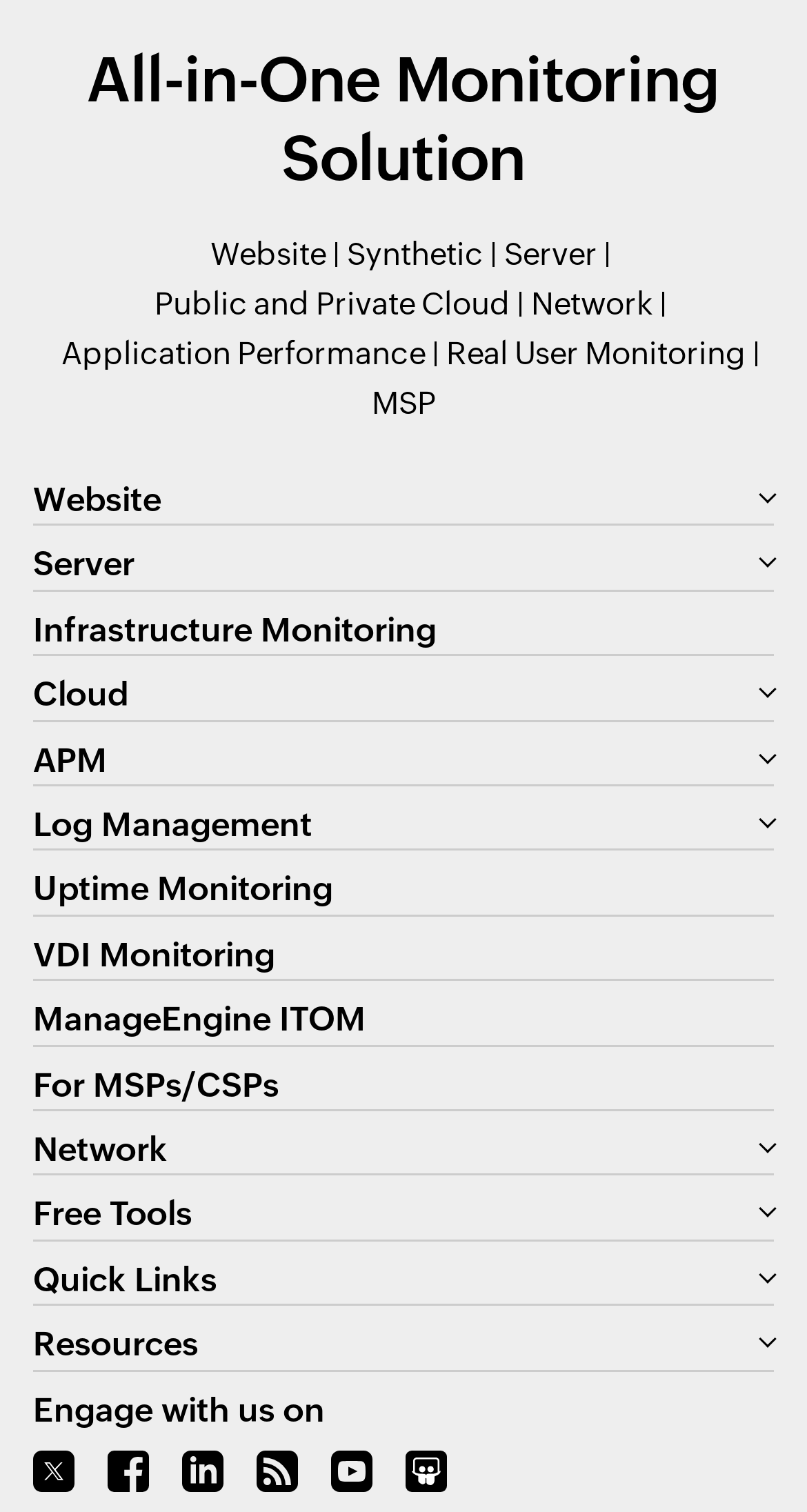Kindly determine the bounding box coordinates for the clickable area to achieve the given instruction: "Explore Uptime Monitoring".

[0.041, 0.575, 0.413, 0.601]